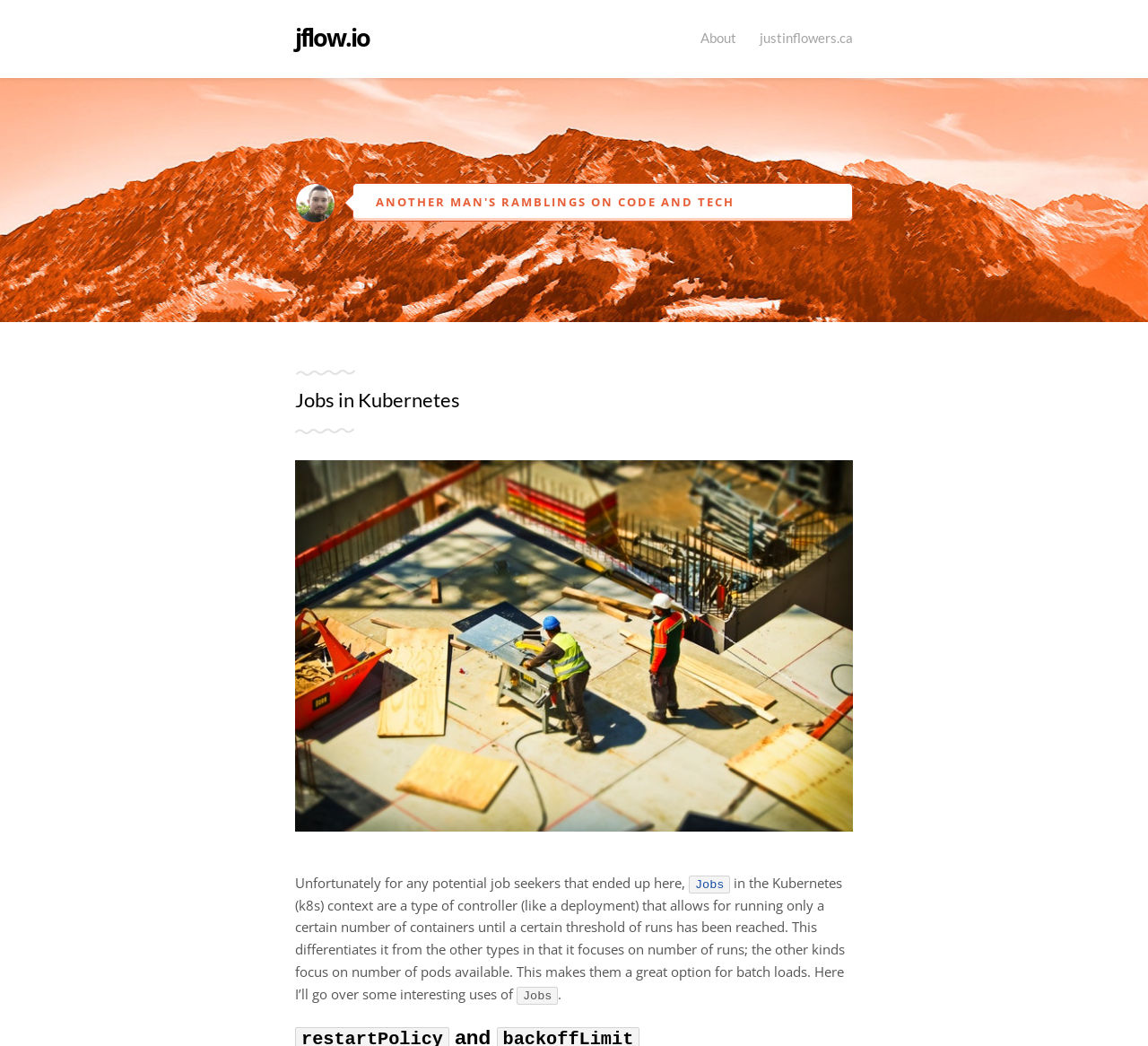Identify the bounding box for the UI element described as: "Jobs". Ensure the coordinates are four float numbers between 0 and 1, formatted as [left, top, right, bottom].

[0.6, 0.835, 0.636, 0.852]